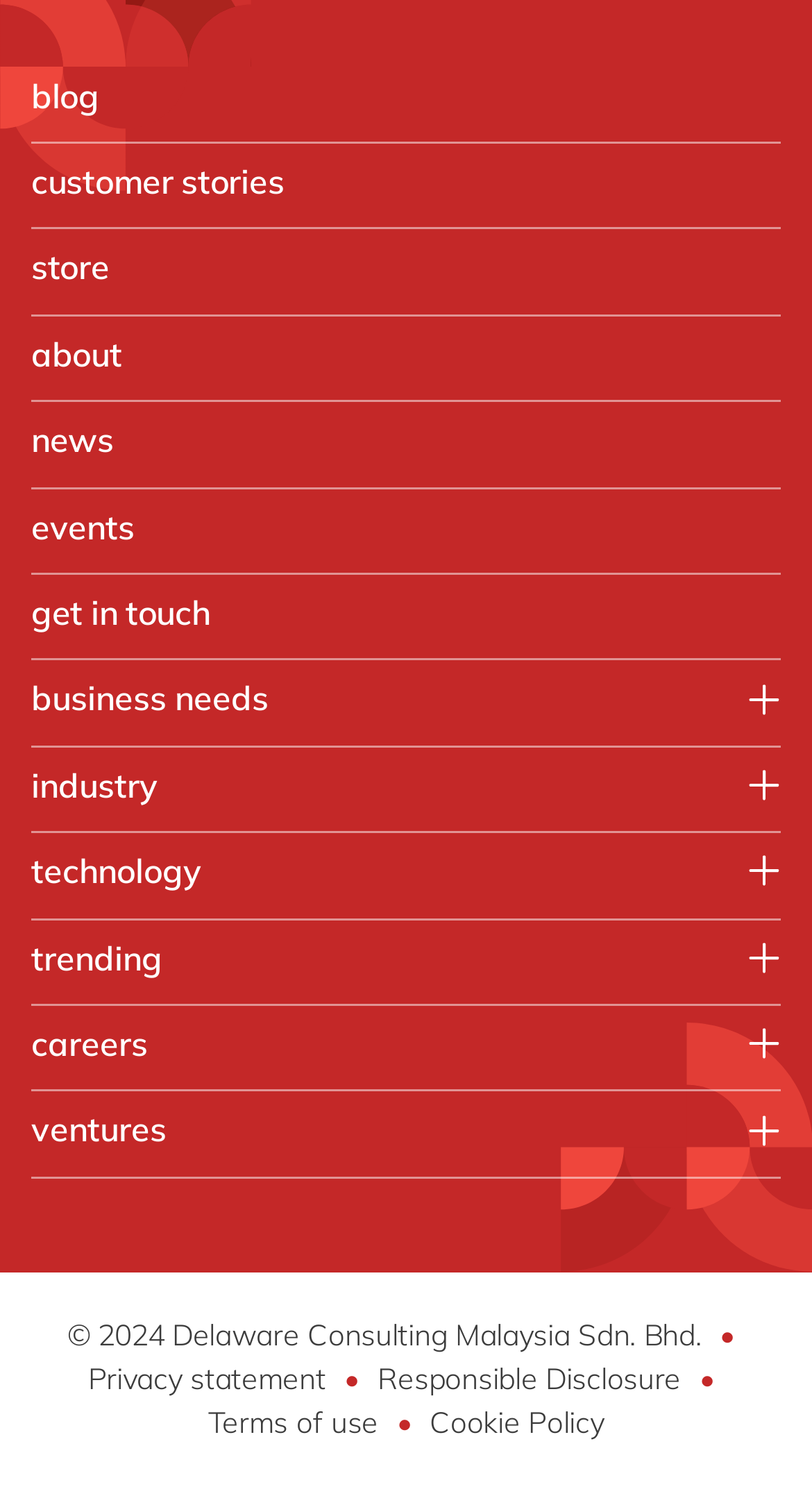Specify the bounding box coordinates for the region that must be clicked to perform the given instruction: "expand the business needs button".

[0.038, 0.452, 0.962, 0.489]